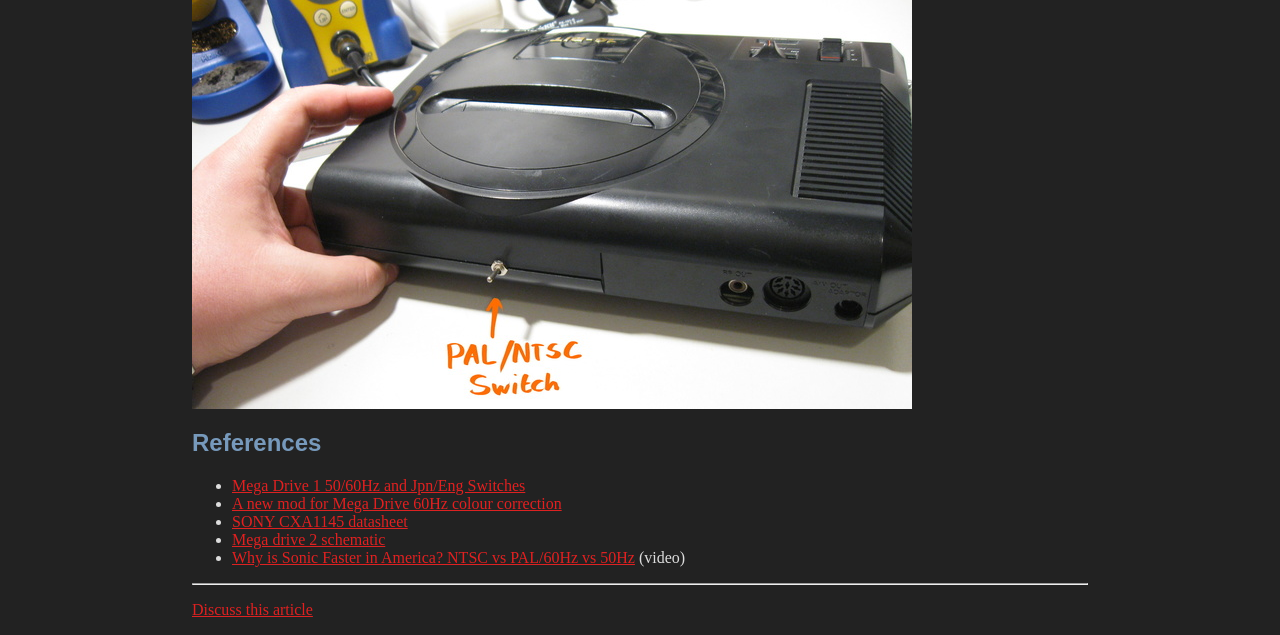Predict the bounding box of the UI element based on the description: "Mega drive 2 schematic". The coordinates should be four float numbers between 0 and 1, formatted as [left, top, right, bottom].

[0.181, 0.837, 0.301, 0.863]